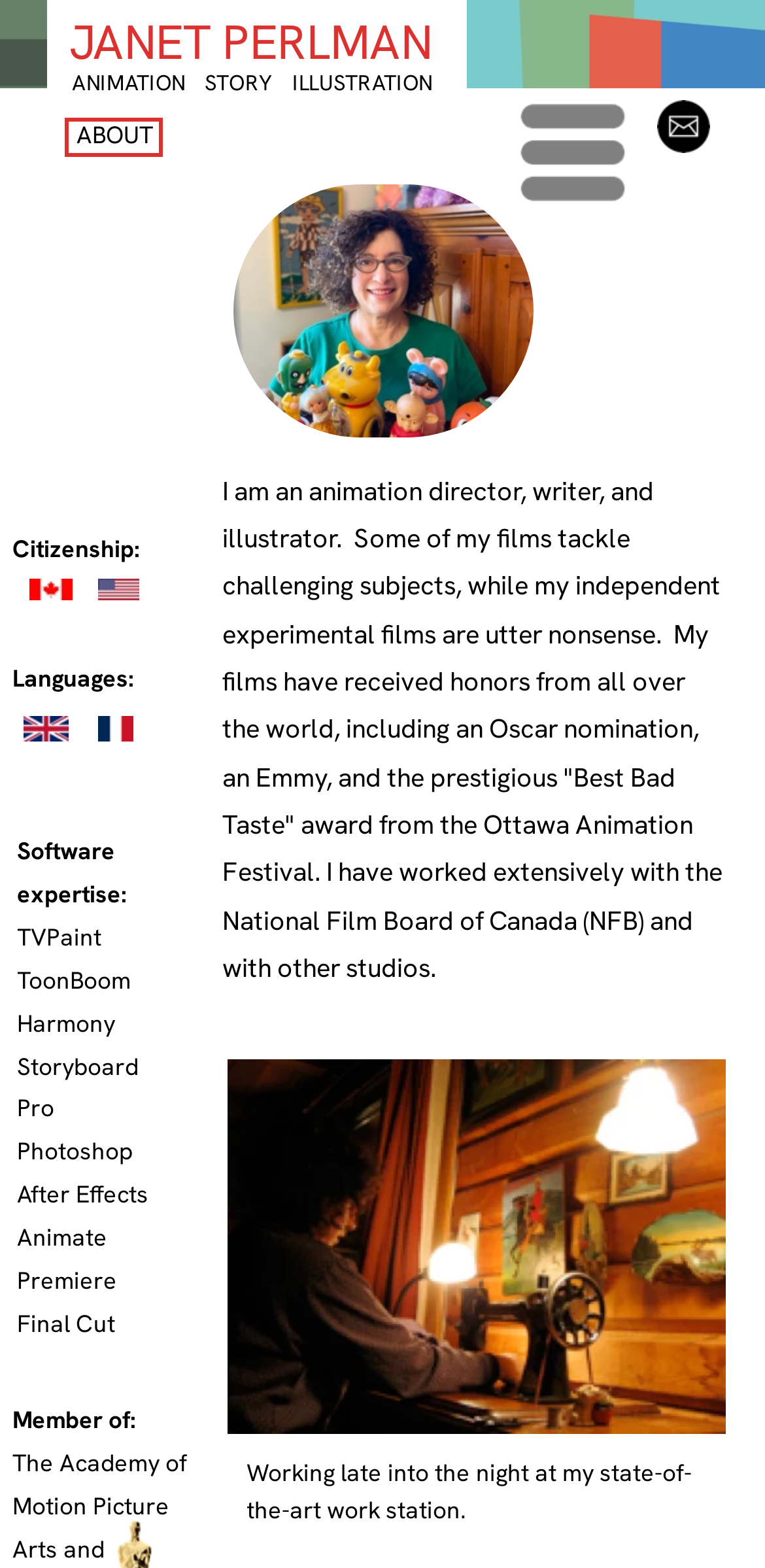Provide a thorough description of this webpage.

This webpage is about Janet Perlman, an animation director, writer, and illustrator. At the top of the page, there is a heading with her name, followed by a brief description of her work, including her animation, illustrations, children's books, and her experience working with the National Film Board of Canada and teaching at Harvard.

Below the heading, there is a menu button on the right side, and an "About" section on the left side, accompanied by an envelope icon for email. The "About" section is divided into several parts, including a brief introduction to Janet Perlman, her citizenship, languages, and software expertise, which includes TVPaint, ToonBoom Harmony, Storyboard Pro, Photoshop, After Effects, Animate, Premiere, and Final Cut.

There are several images on the page, including a photo of Janet Perlman, an image of her working, and other icons and graphics. Some of these images are placed on the left side of the page, while others are on the right side.

The page also mentions Janet Perlman's membership in the Academy of Motion Picture Arts and Sciences (AMPAS) and lists some of her notable works, including "Cinderella Penguin" and "Penguins Behind Bars", which she adapted as a TV special for Cartoon Network.

Overall, the webpage provides a comprehensive overview of Janet Perlman's career and accomplishments as an animation director, writer, and illustrator.